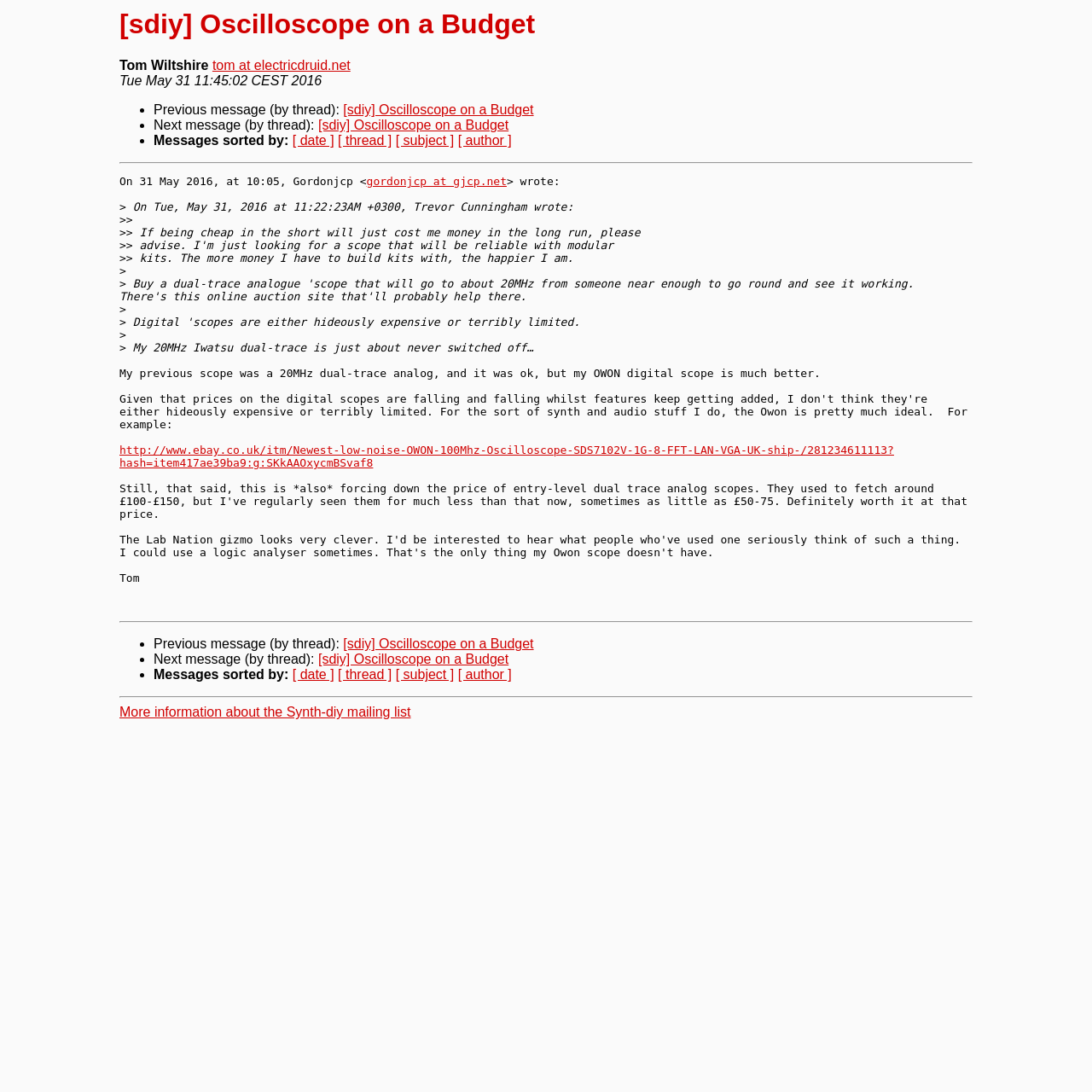Answer the question using only a single word or phrase: 
What is the date of the first message?

31 May 2016